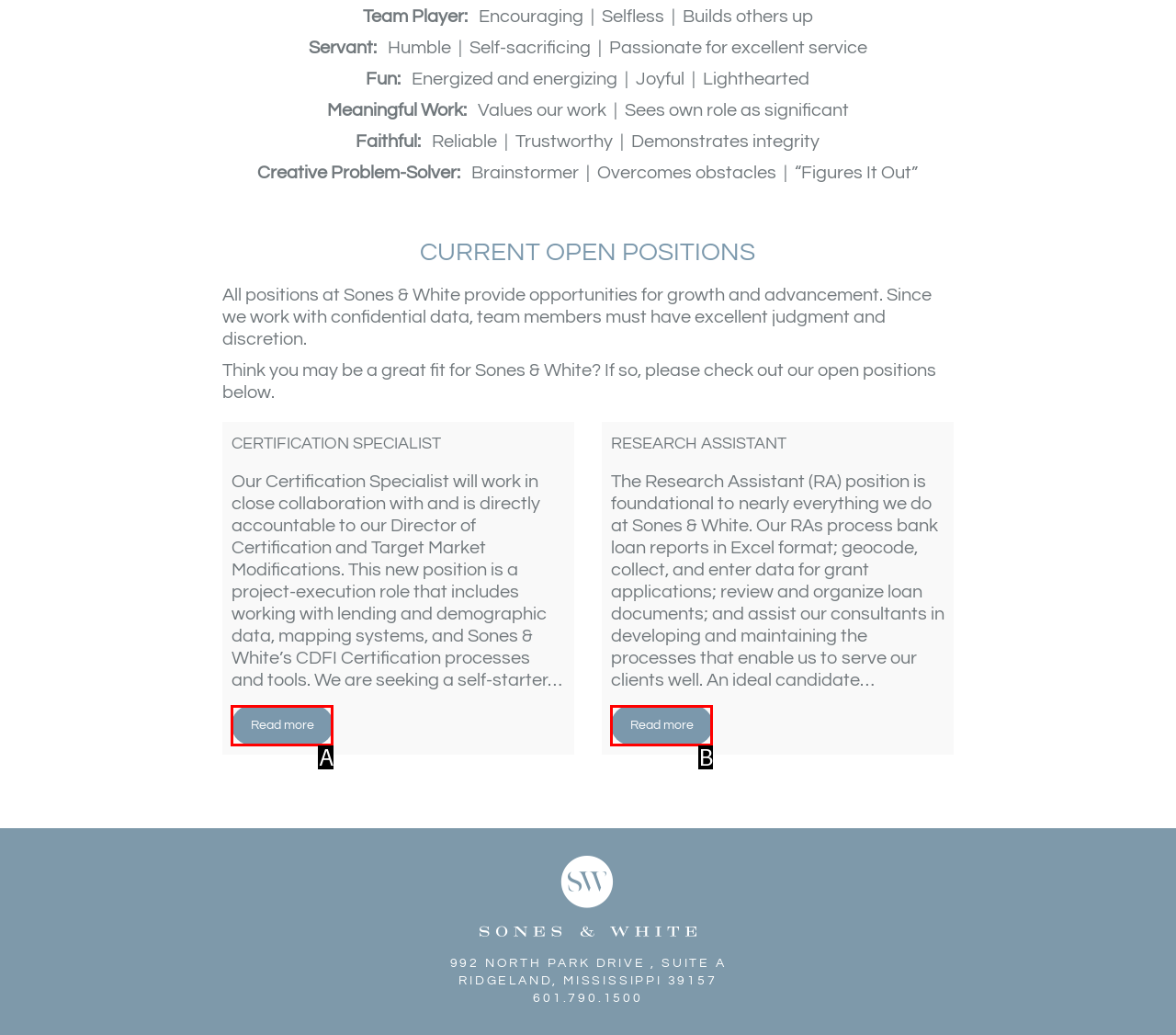Find the option that best fits the description: Read more. Answer with the letter of the option.

A